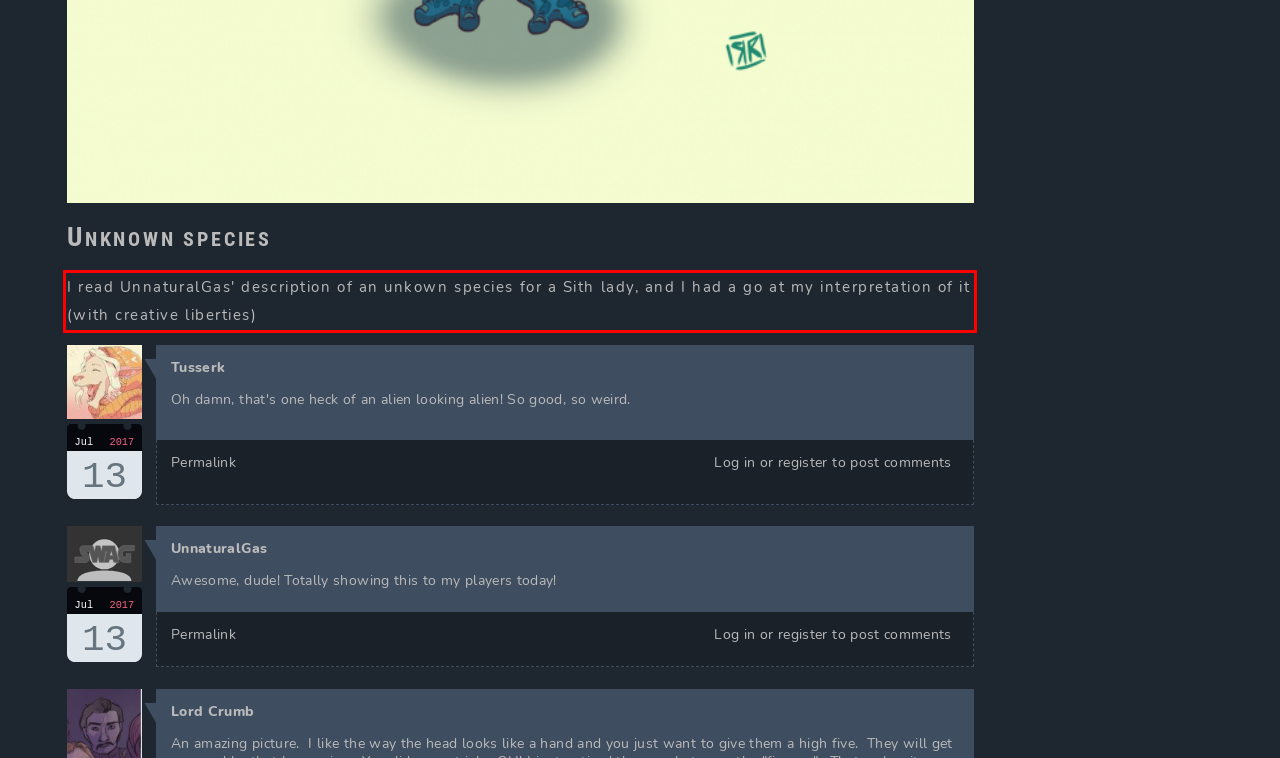Using the provided webpage screenshot, identify and read the text within the red rectangle bounding box.

I read UnnaturalGas' description of an unkown species for a Sith lady, and I had a go at my interpretation of it (with creative liberties)